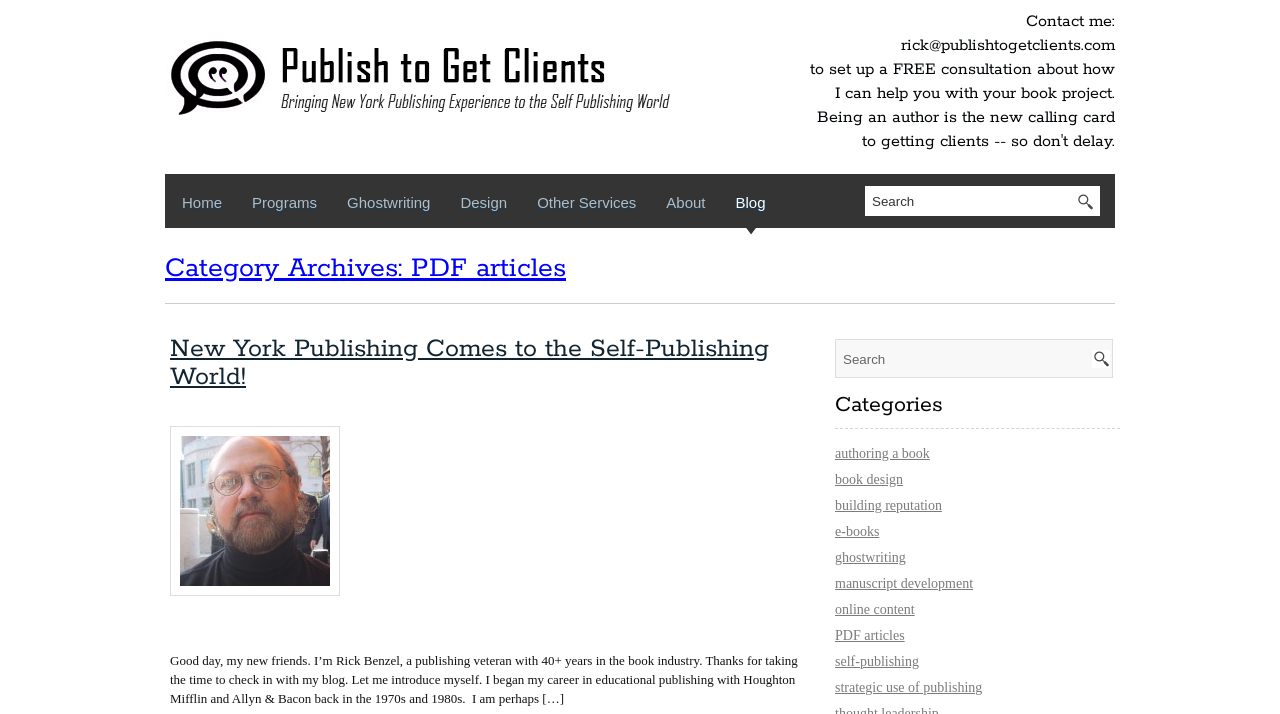Find and extract the text of the primary heading on the webpage.

Category Archives: PDF articles